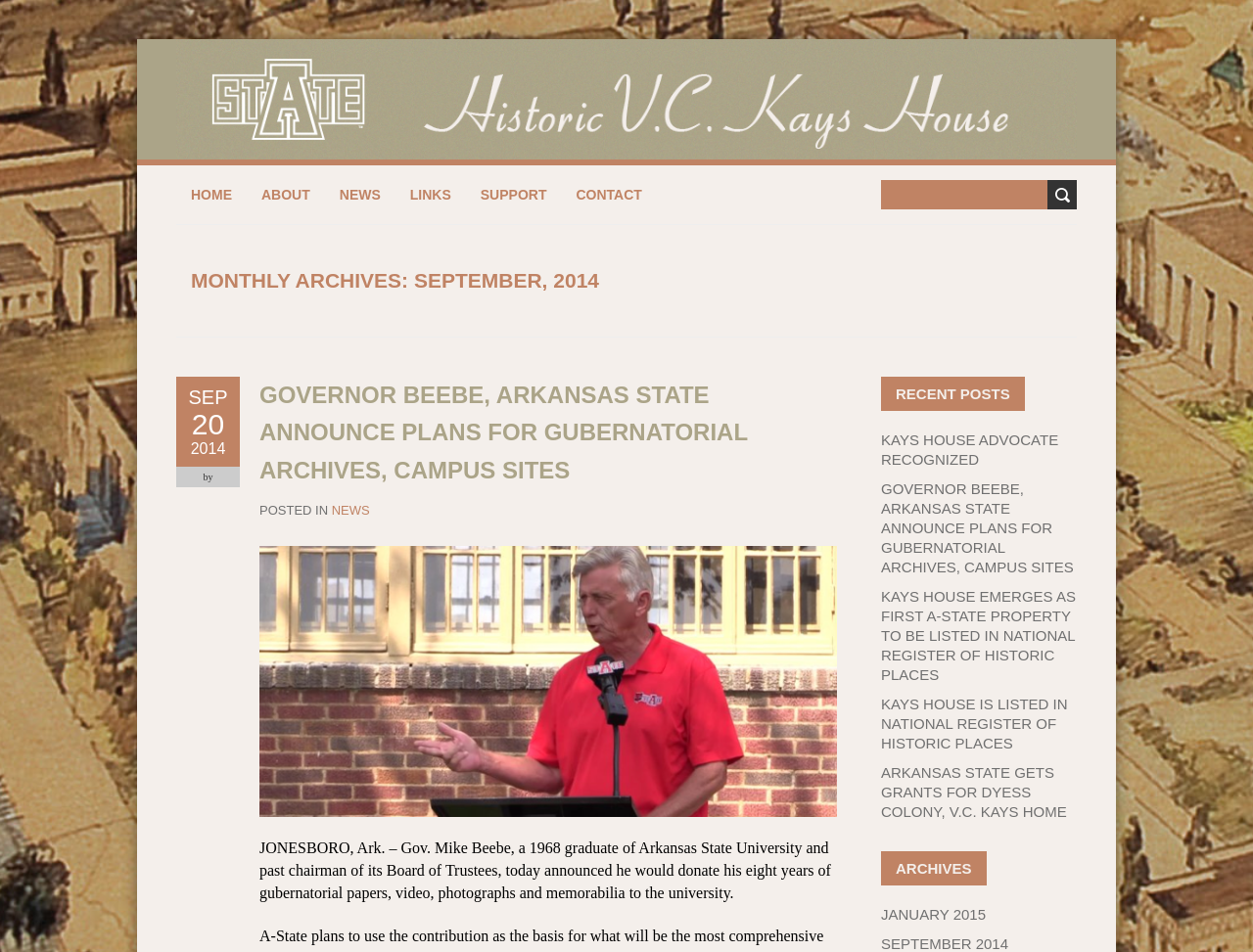Identify the first-level heading on the webpage and generate its text content.

MONTHLY ARCHIVES: SEPTEMBER, 2014